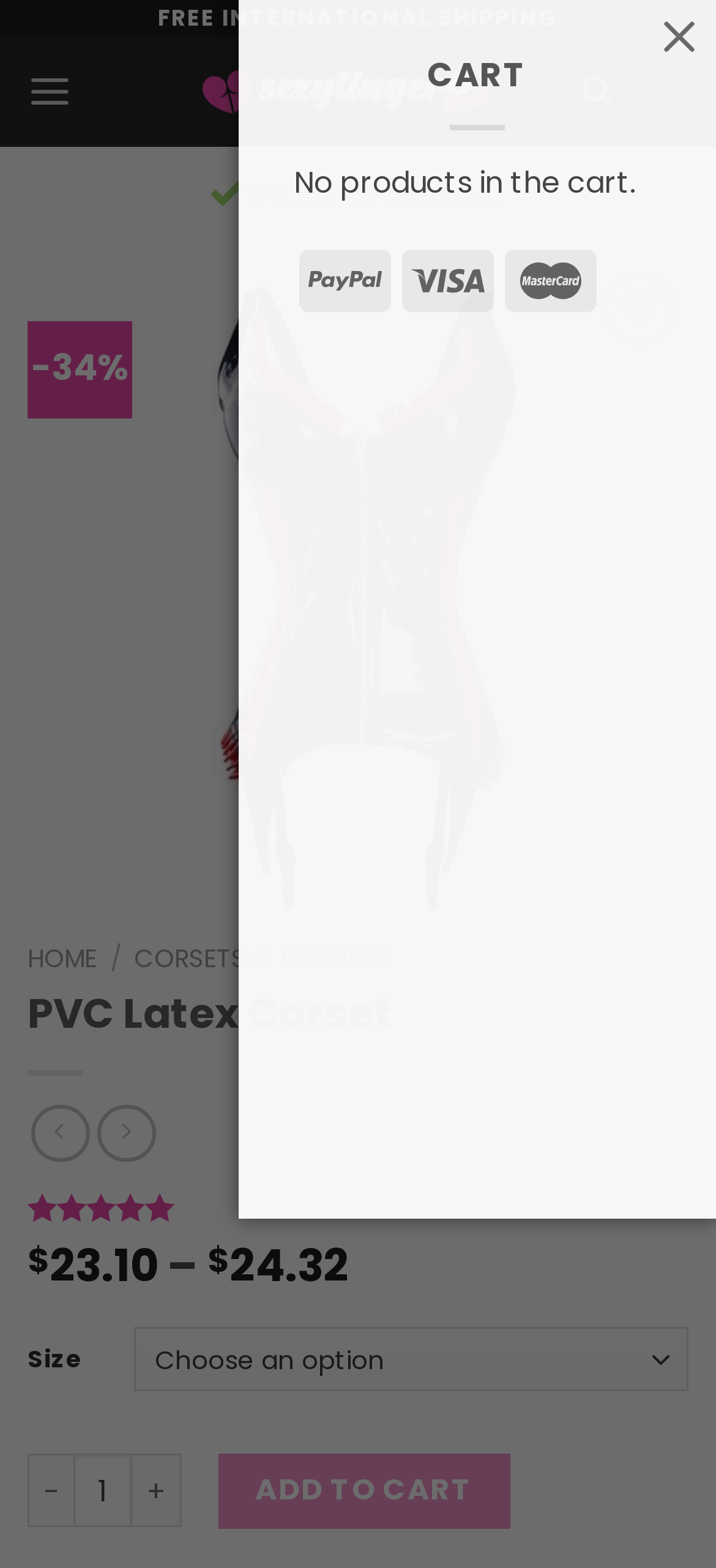Find the bounding box coordinates of the area that needs to be clicked in order to achieve the following instruction: "Go to the home page". The coordinates should be specified as four float numbers between 0 and 1, i.e., [left, top, right, bottom].

[0.038, 0.6, 0.136, 0.622]